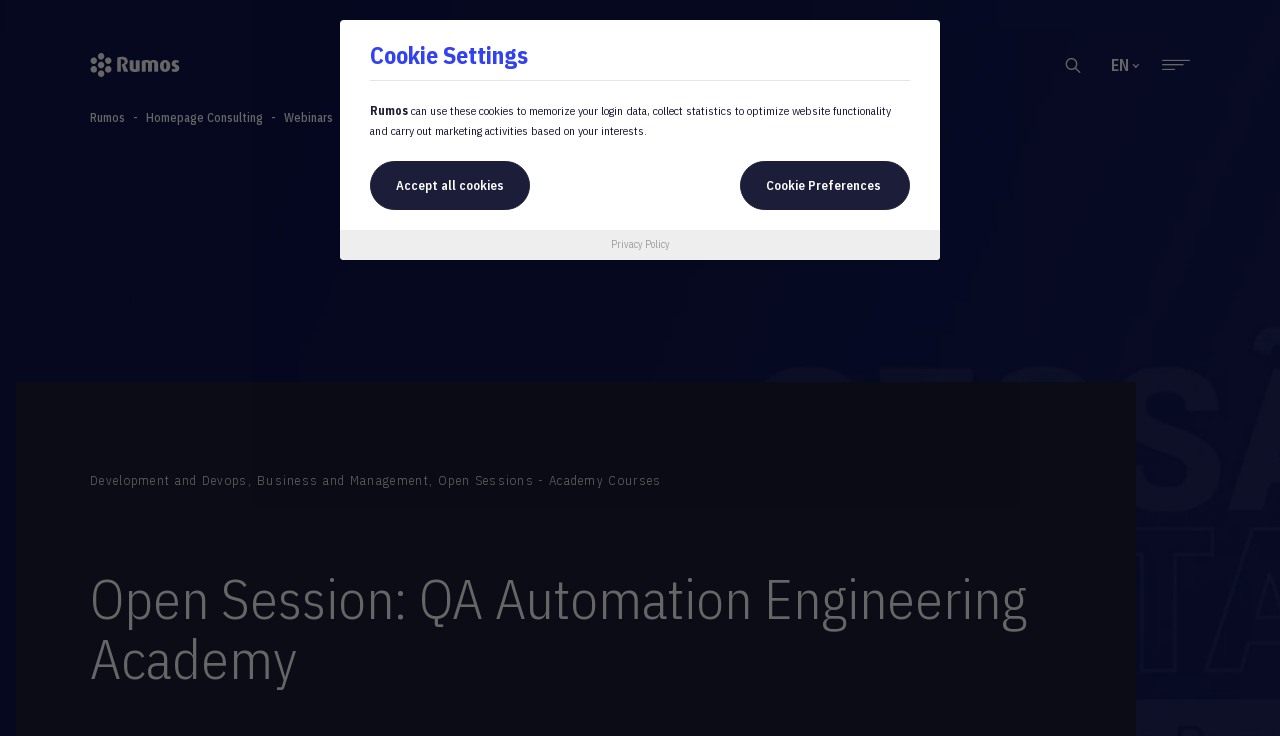Identify the bounding box coordinates of the element that should be clicked to fulfill this task: "Go to Rumos homepage". The coordinates should be provided as four float numbers between 0 and 1, i.e., [left, top, right, bottom].

[0.07, 0.149, 0.098, 0.17]